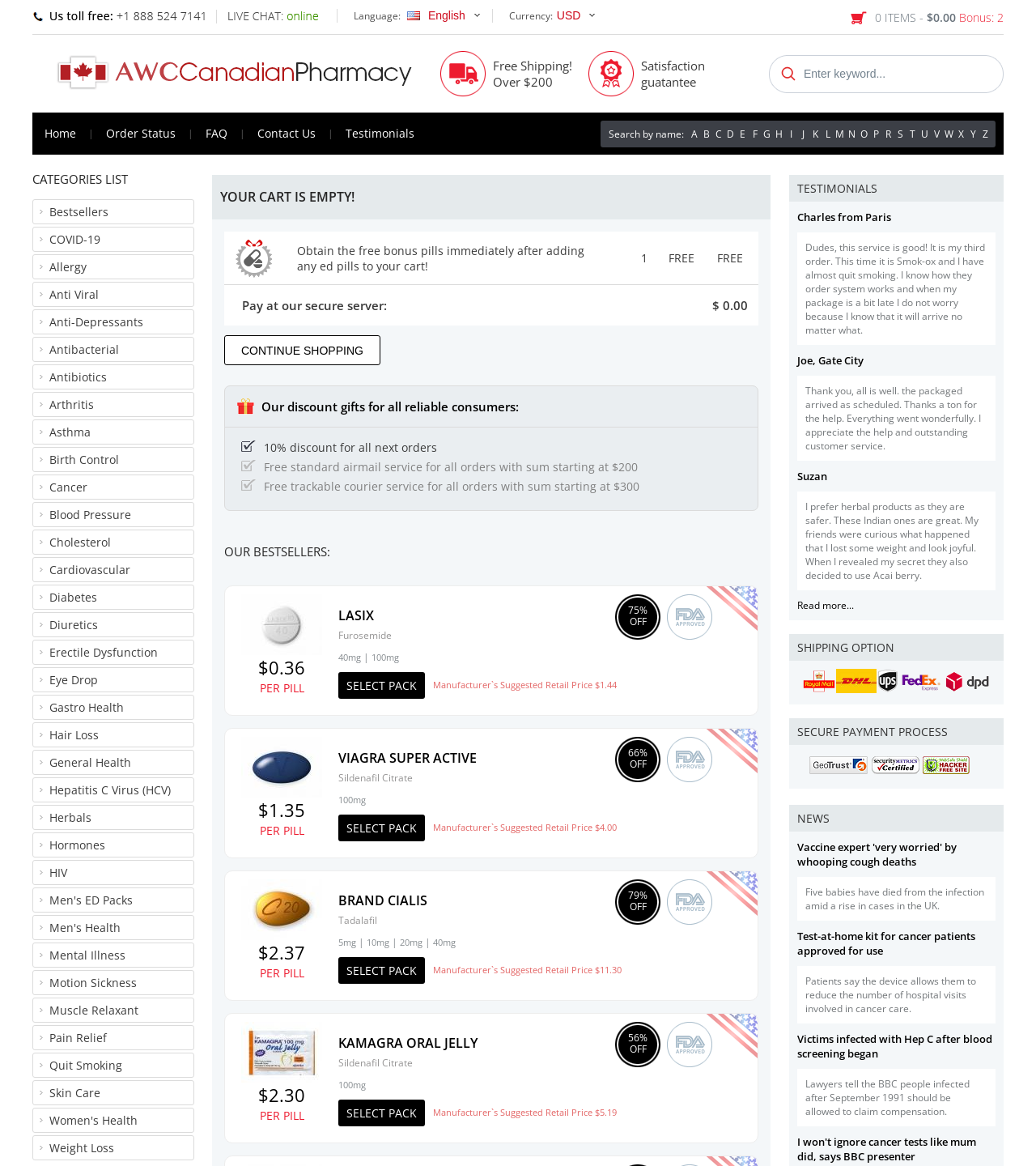Find the bounding box coordinates of the UI element according to this description: "Viagra Super Active".

[0.327, 0.642, 0.46, 0.658]